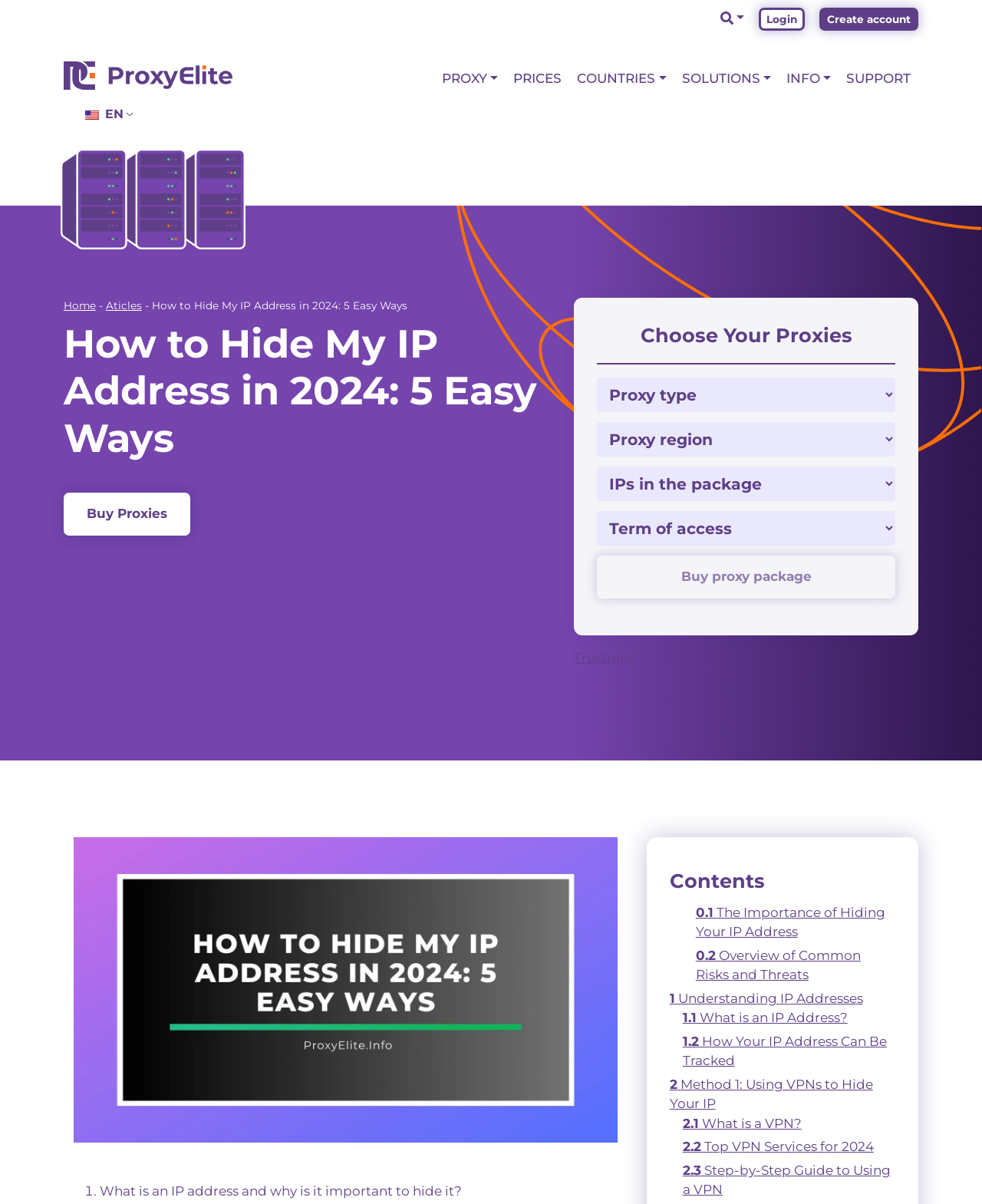Please identify the bounding box coordinates of the element's region that I should click in order to complete the following instruction: "Select a proxy package". The bounding box coordinates consist of four float numbers between 0 and 1, i.e., [left, top, right, bottom].

[0.608, 0.314, 0.912, 0.342]